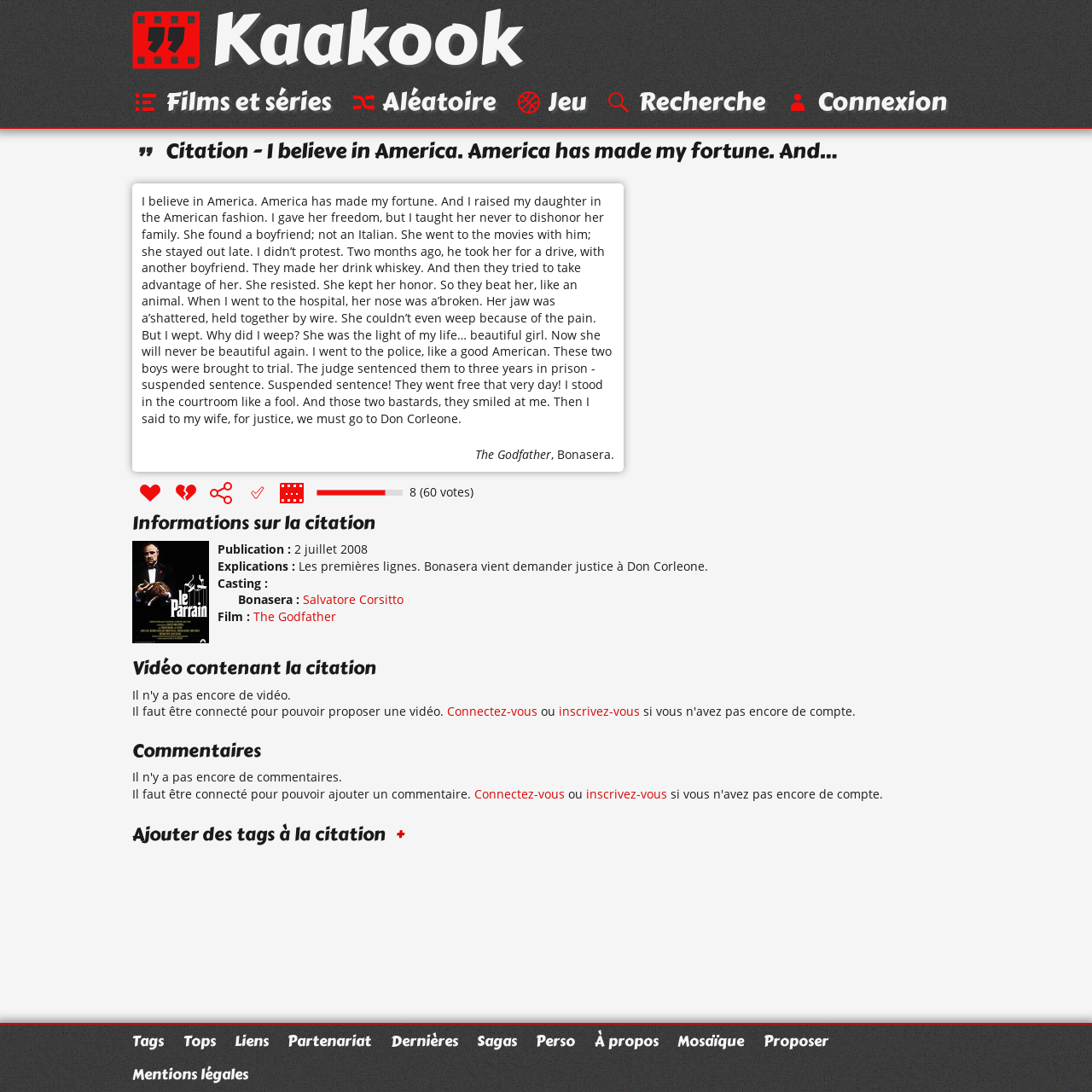What is the name of the actor who played Bonasera?
Please give a detailed and elaborate explanation in response to the question.

I found the answer by looking at the 'Casting' section, which lists 'Bonasera' as played by 'Salvatore Corsitto'.